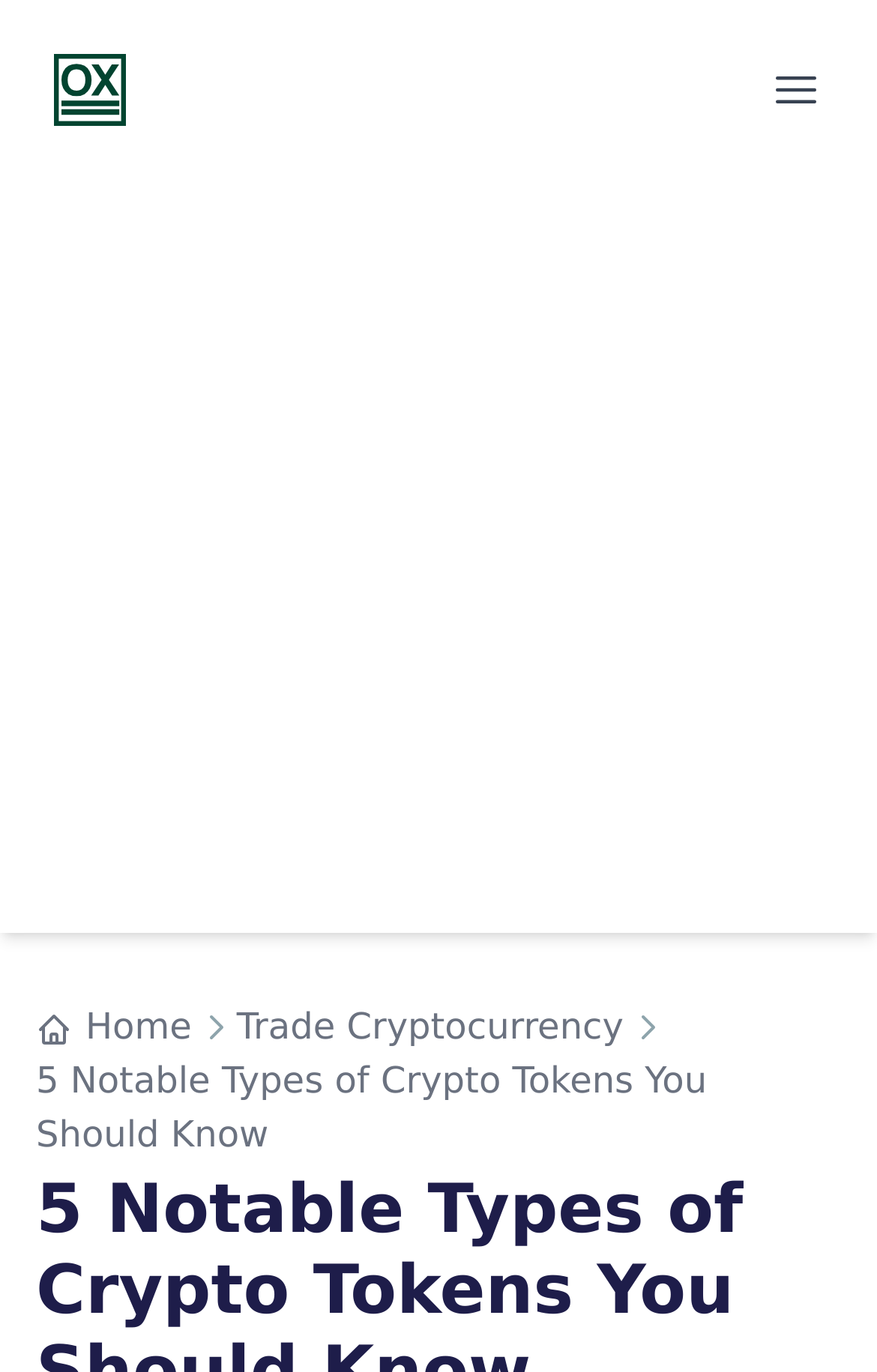Generate a thorough explanation of the webpage's elements.

The webpage is about crypto tokens, specifically highlighting 5 notable types. At the top, there is a navigation bar spanning the entire width of the page, containing a link to "OX-Currencies" with an accompanying image on the left side, and a button to "Open main menu" on the right side. 

Below the navigation bar, there is a large advertisement iframe that occupies most of the page's width and height. 

On the bottom left side of the page, there are three links: "Home" with a small image, "Trade Cryptocurrency", and the title of the article "5 Notable Types of Crypto Tokens You Should Know", which is a clickable link. The "Home" link is positioned above the other two links, with the article title link being the longest and widest of the three.